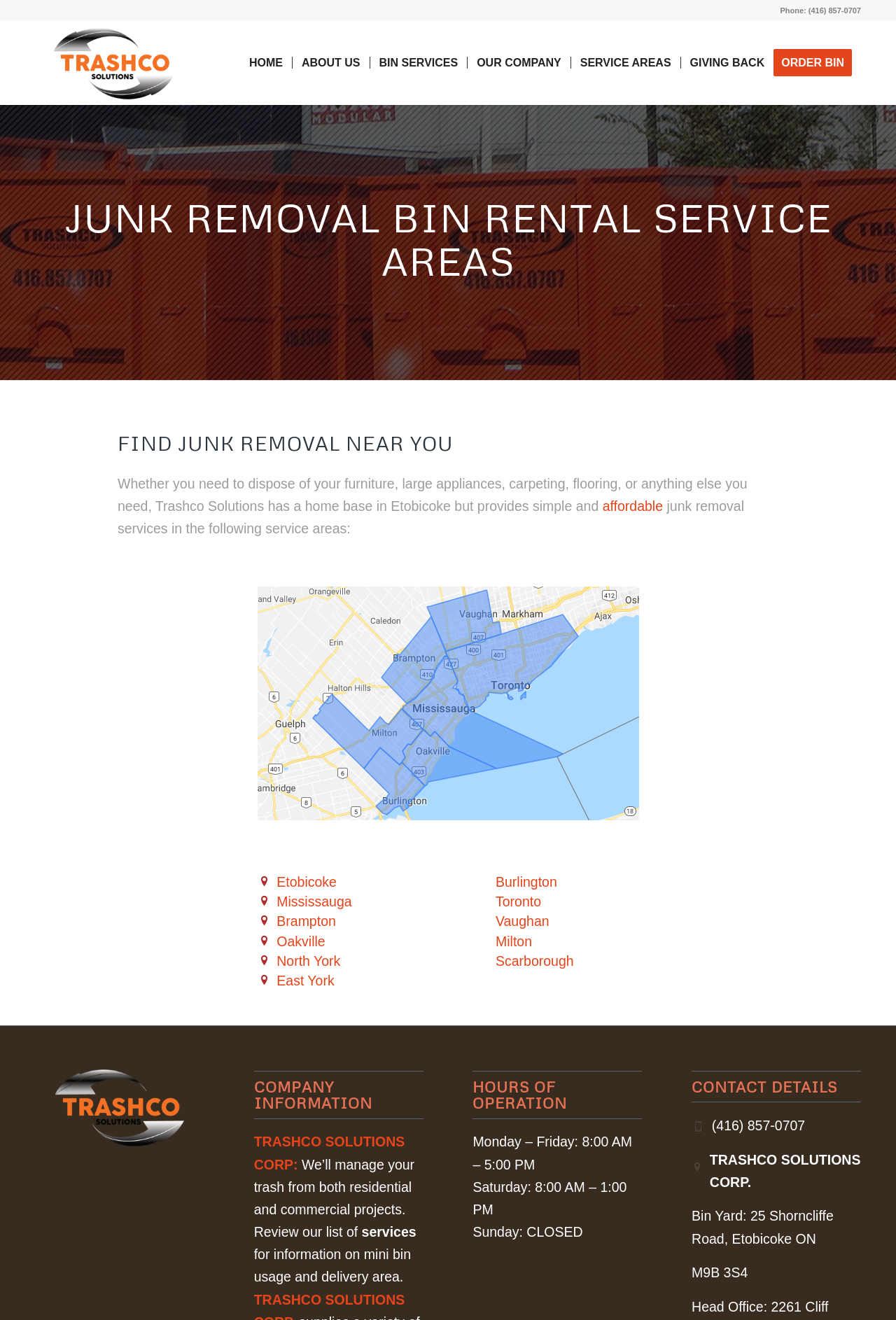Locate the bounding box coordinates of the element's region that should be clicked to carry out the following instruction: "Click the 'Etobicoke' link". The coordinates need to be four float numbers between 0 and 1, i.e., [left, top, right, bottom].

[0.309, 0.662, 0.376, 0.674]